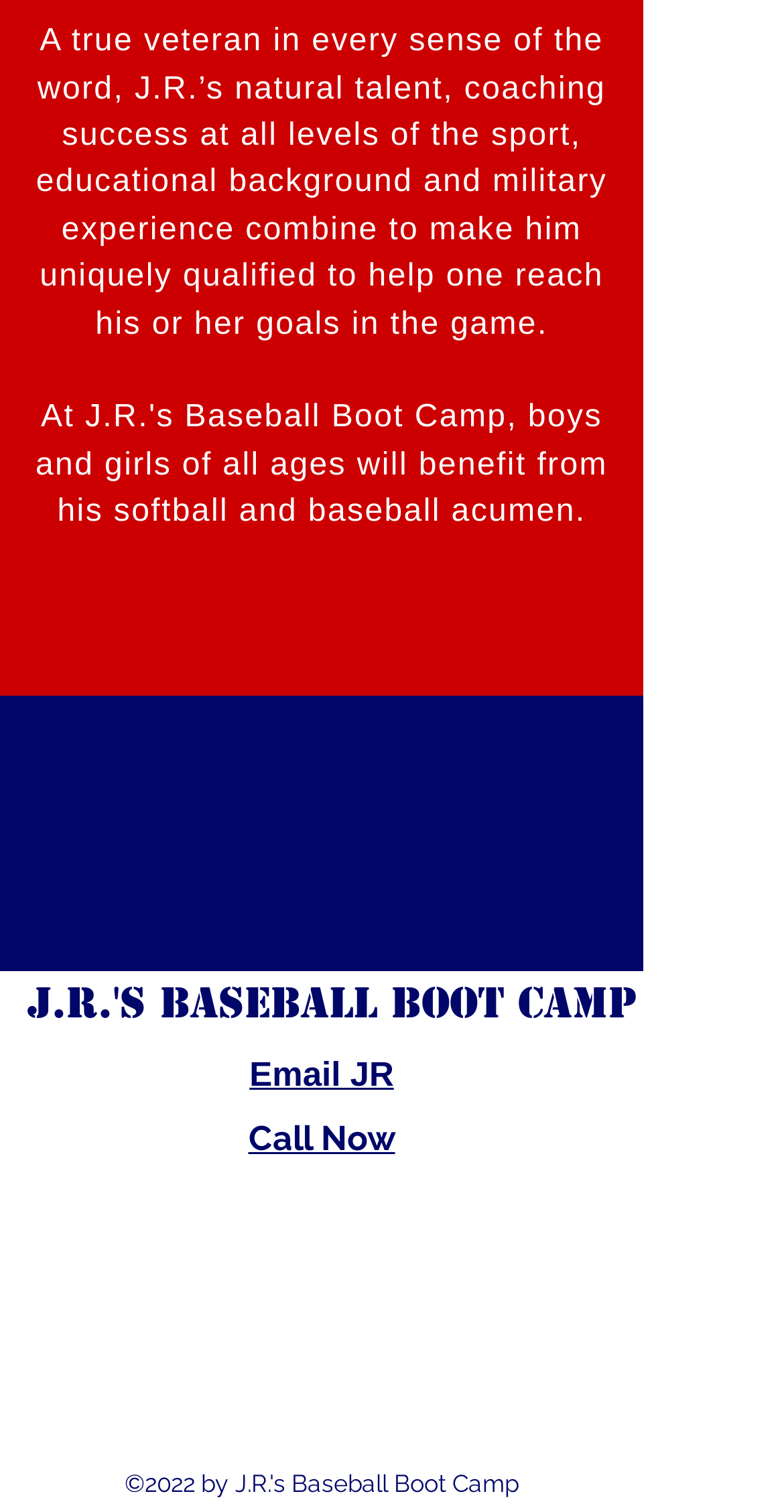What is the profession of J.R.?
Based on the visual, give a brief answer using one word or a short phrase.

Baseball coach